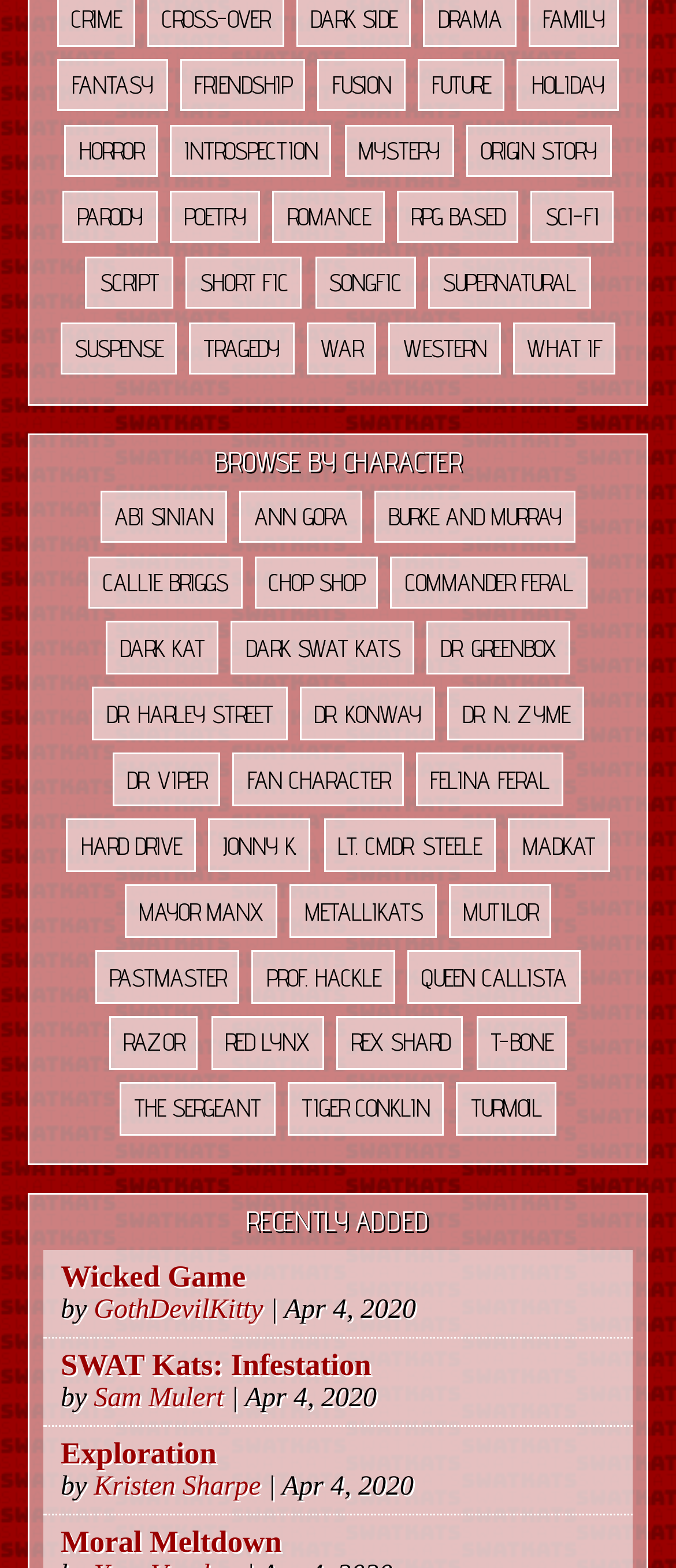What is the date of the latest added story on this webpage?
Give a detailed response to the question by analyzing the screenshot.

I looked at the 'RECENTLY ADDED' section and found the date 'Apr 4, 2020' associated with each of the recently added stories, indicating that they were all added on the same date.